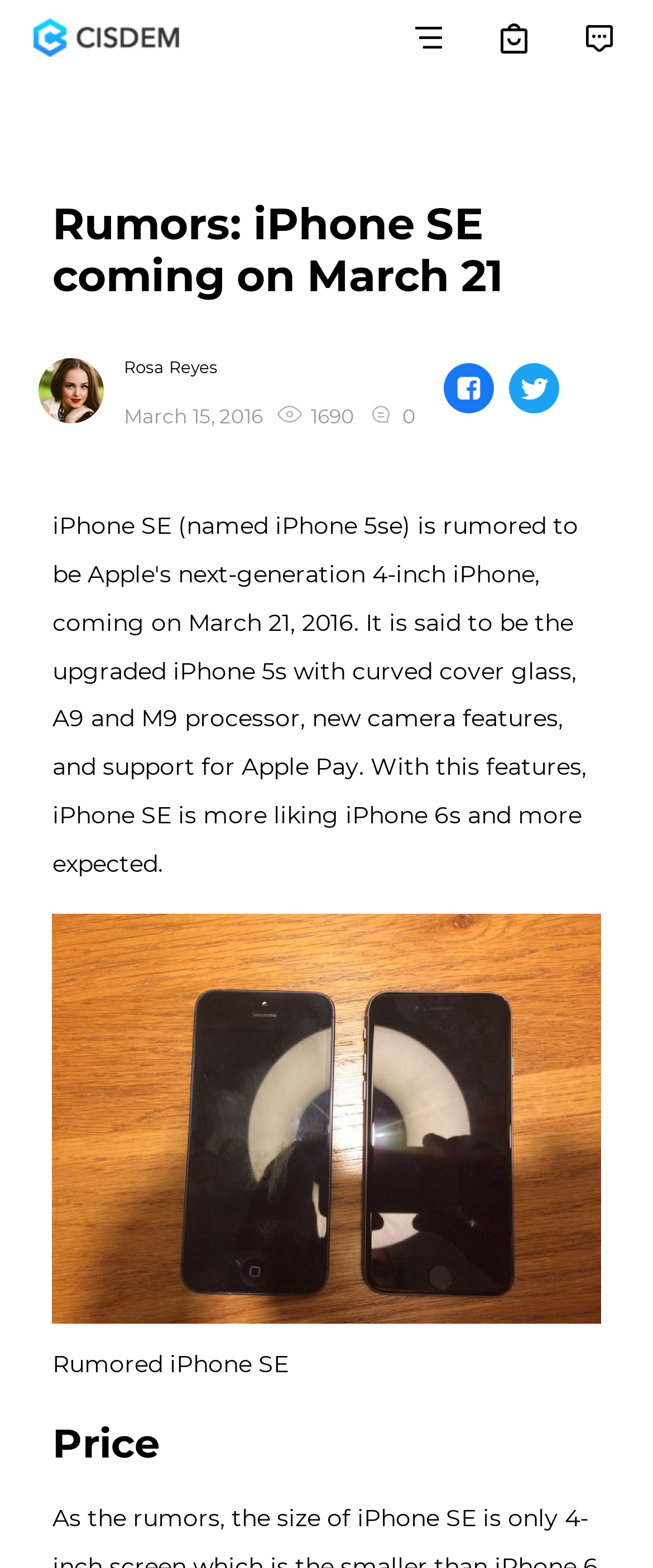Determine the bounding box coordinates for the element that should be clicked to follow this instruction: "Click on Products". The coordinates should be given as four float numbers between 0 and 1, in the format [left, top, right, bottom].

[0.05, 0.012, 0.274, 0.037]